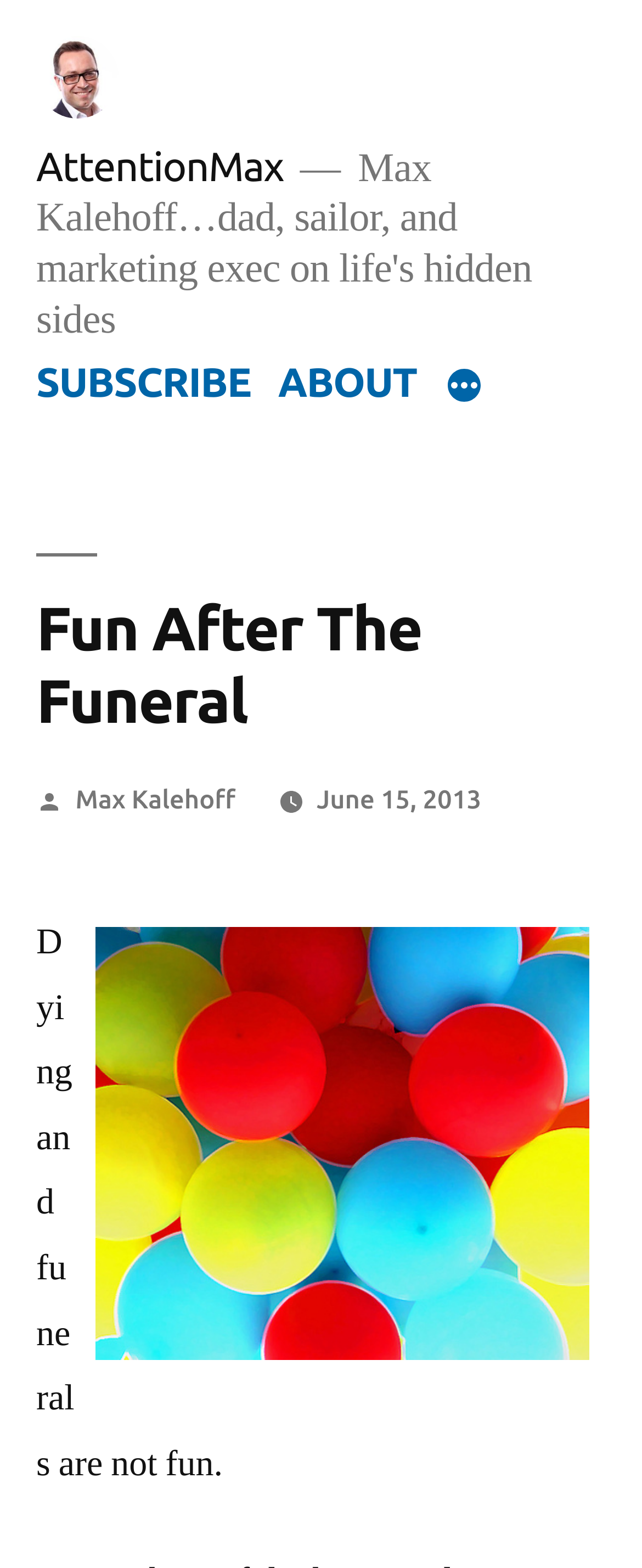Offer a meticulous description of the webpage's structure and content.

The webpage is titled "Fun After The Funeral – AttentionMax" and features a prominent link to "AttentionMax" at the top left corner, accompanied by a small image with the same name. Below this, there is a navigation menu labeled "Top Menu" that spans across the top of the page, containing links to "SUBSCRIBE", "ABOUT", and a "More" button that expands to a menu.

The main content of the page is headed by a large heading that reads "Fun After The Funeral". Below this, there is a section with text "Posted by" followed by a link to "Max Kalehoff", and another link to the date "June 15, 2013". 

To the right of this section, there is a large image of balloons that takes up most of the page's width. Below the image, there is a paragraph of text that starts with "Dying and funerals are not fun."